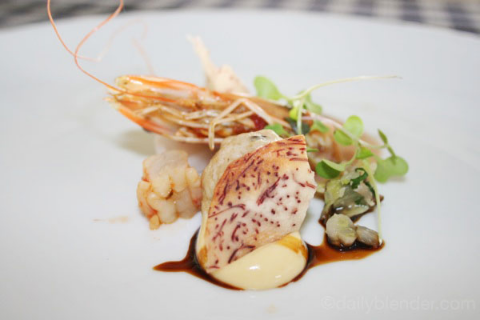Please respond to the question with a concise word or phrase:
What is the likely composition of the sauce?

Reduction or glaze